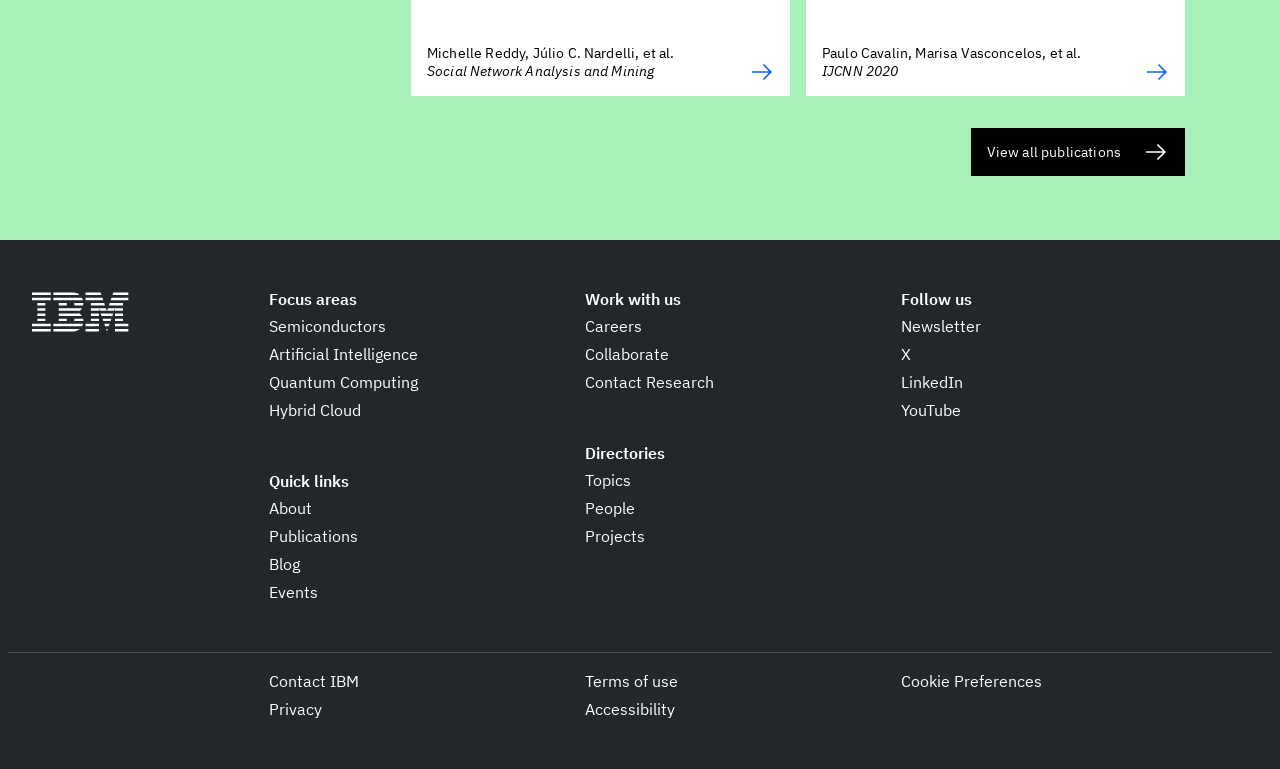Respond with a single word or phrase for the following question: 
How many ways can I follow IBM?

4